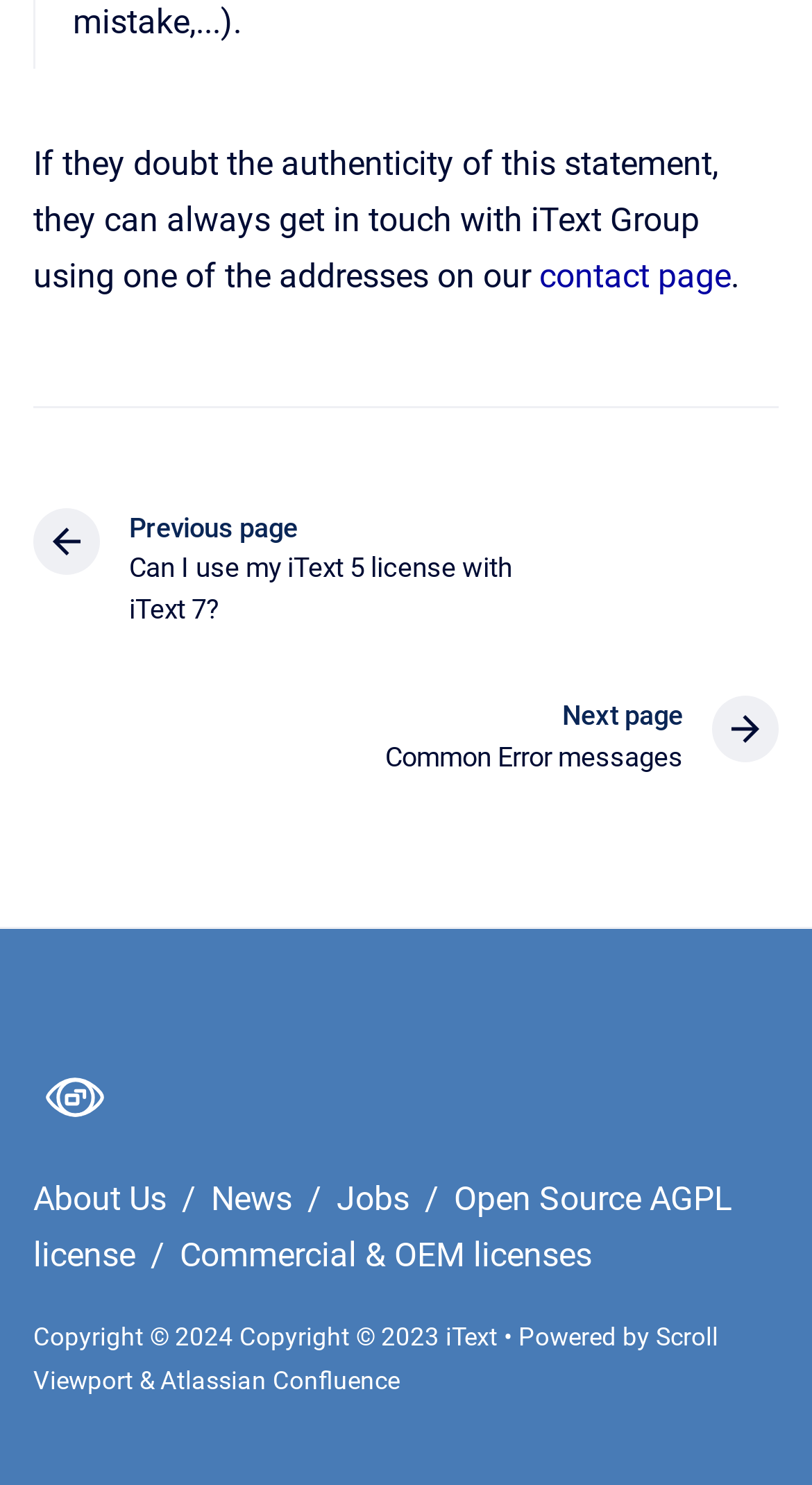Pinpoint the bounding box coordinates for the area that should be clicked to perform the following instruction: "view previous page".

[0.041, 0.342, 0.697, 0.424]